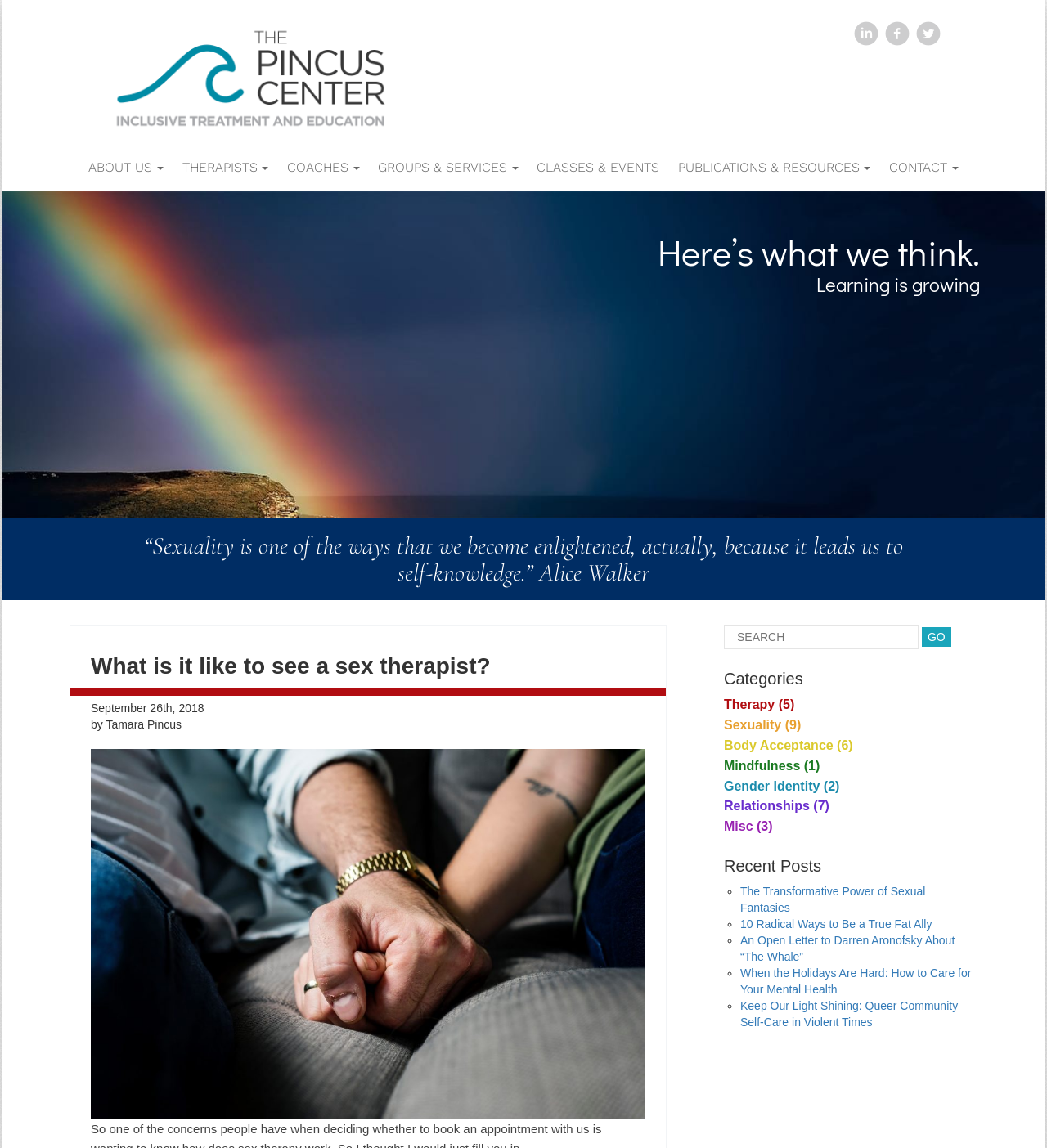What is the date of the article 'What is it like to see a sex therapist?'? Based on the screenshot, please respond with a single word or phrase.

September 26th, 2018